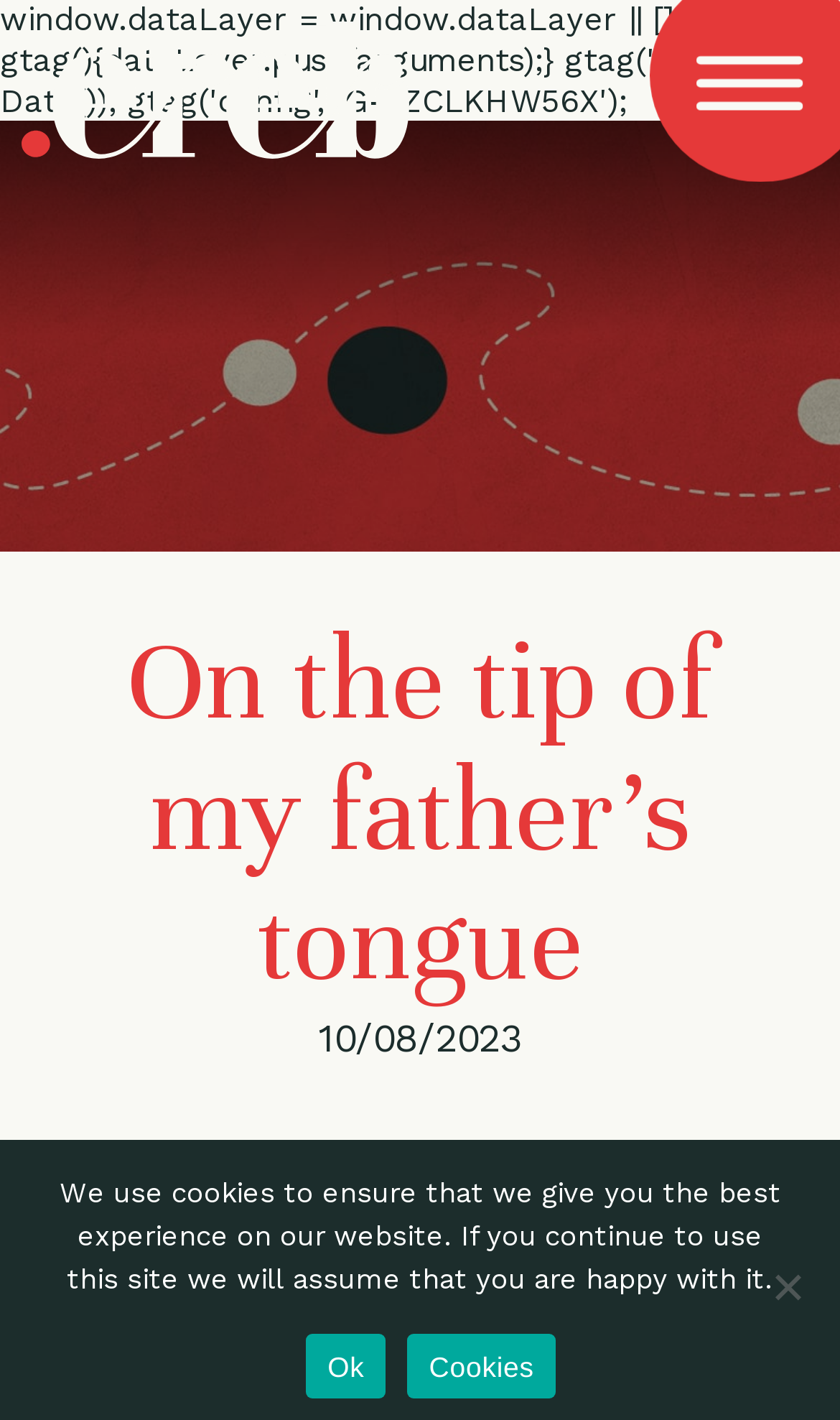What is the date of the latest article?
Provide an in-depth and detailed answer to the question.

I found the date '10/08/2023' in the StaticText element with bounding box coordinates [0.379, 0.714, 0.621, 0.746], which is likely to be the date of the latest article.